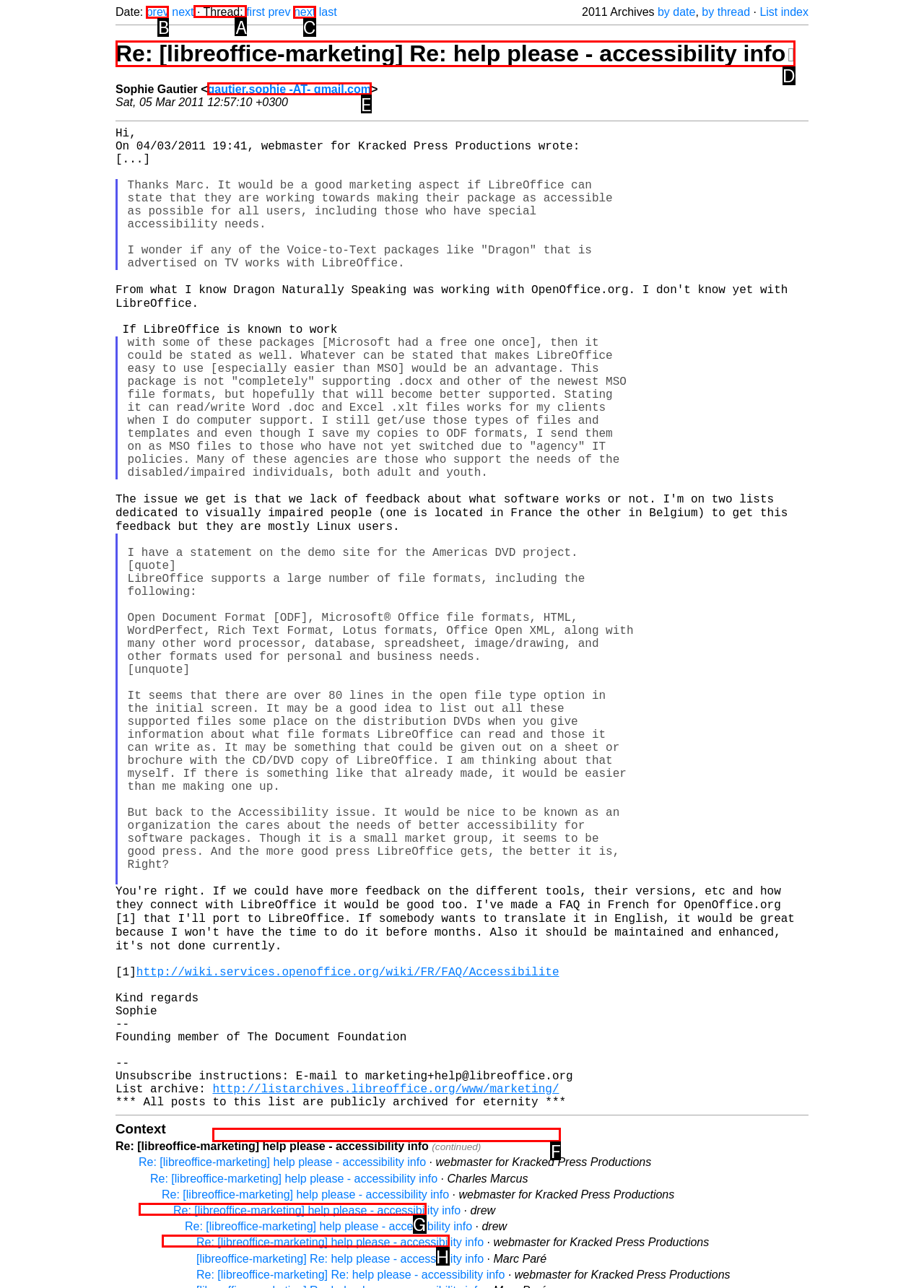To complete the task: view thread, select the appropriate UI element to click. Respond with the letter of the correct option from the given choices.

A